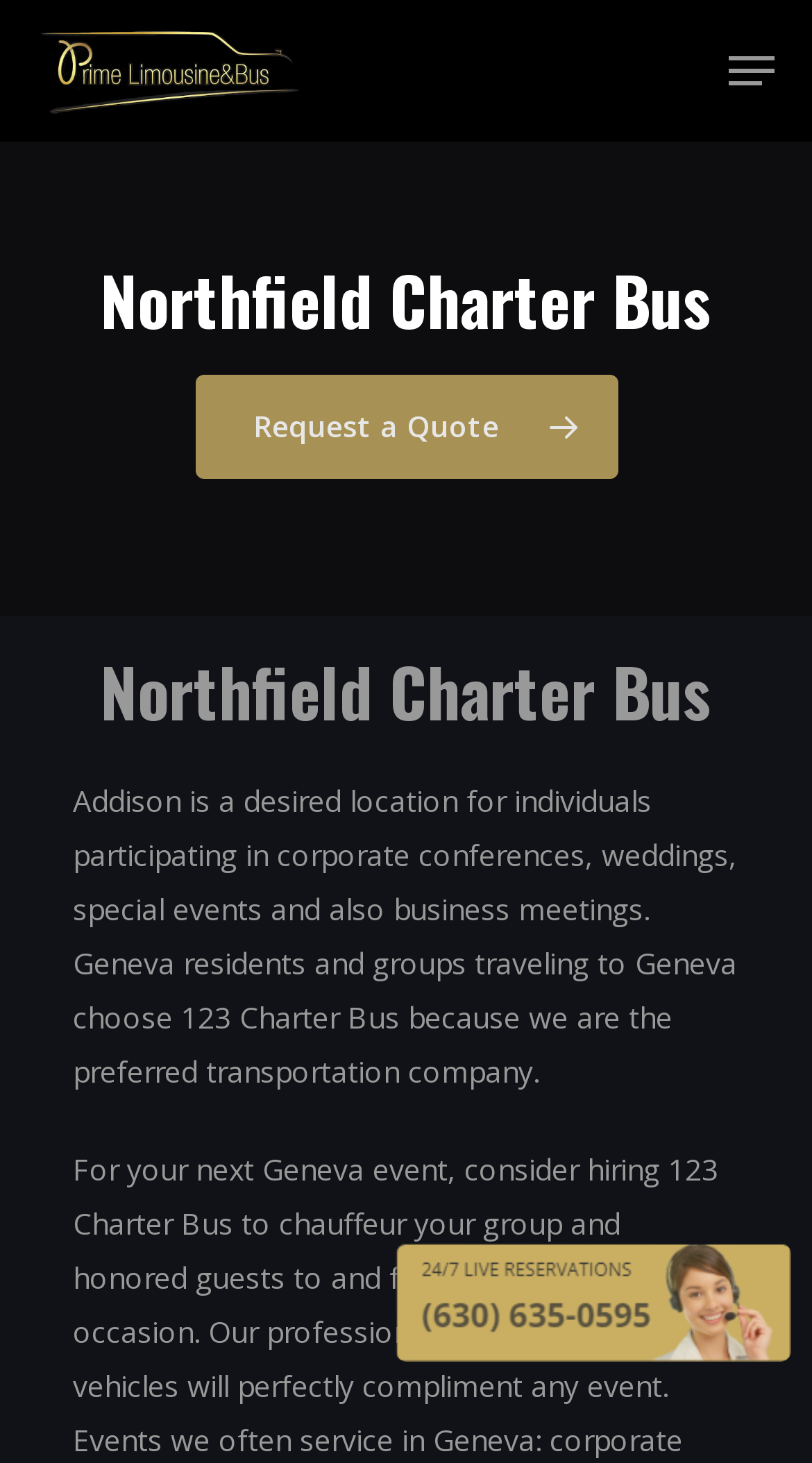What is the name of the charter bus company?
Based on the screenshot, provide a one-word or short-phrase response.

Northfield Charter Bus